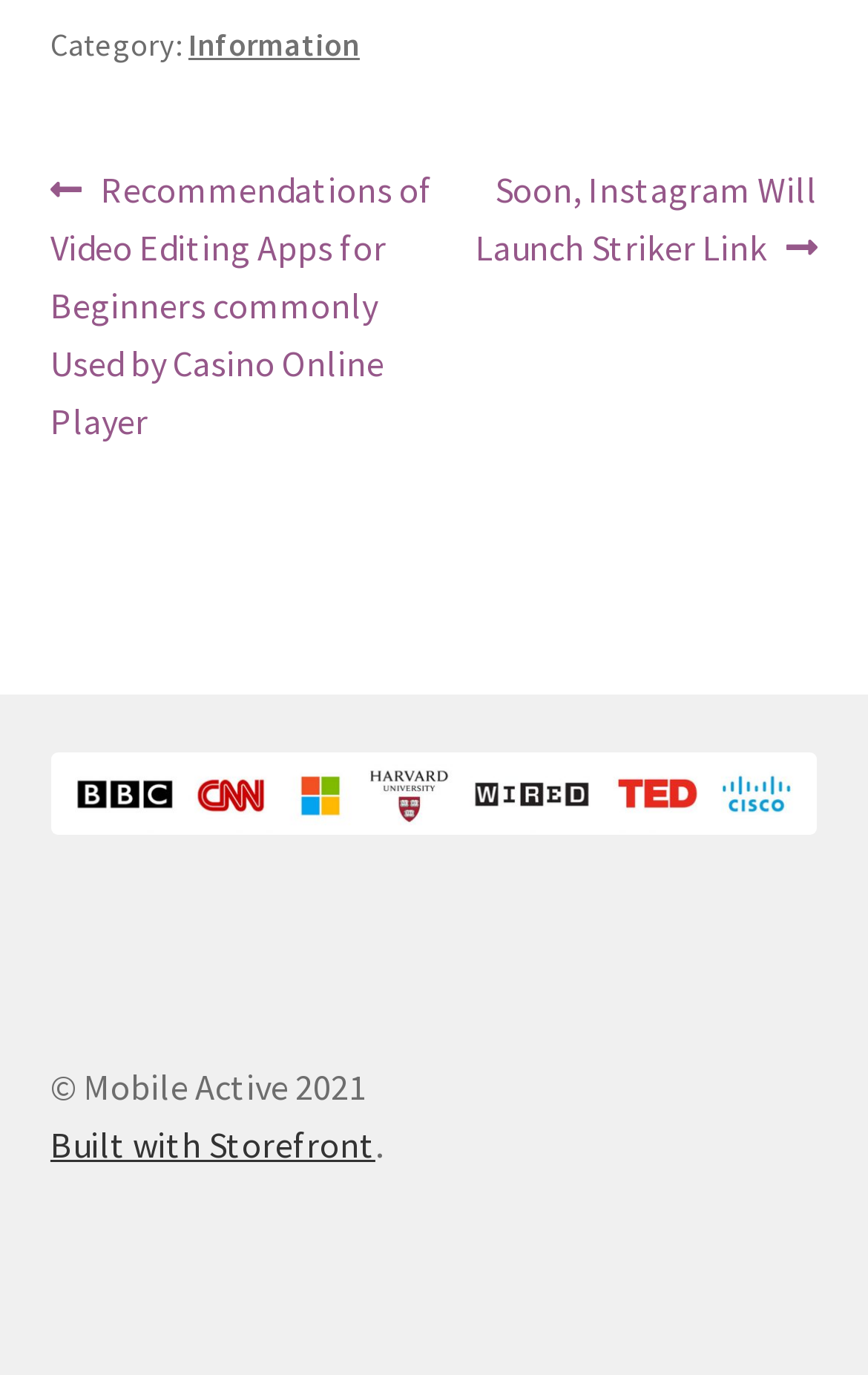Using the format (top-left x, top-left y, bottom-right x, bottom-right y), provide the bounding box coordinates for the described UI element. All values should be floating point numbers between 0 and 1: Built with Storefront

[0.058, 0.816, 0.432, 0.848]